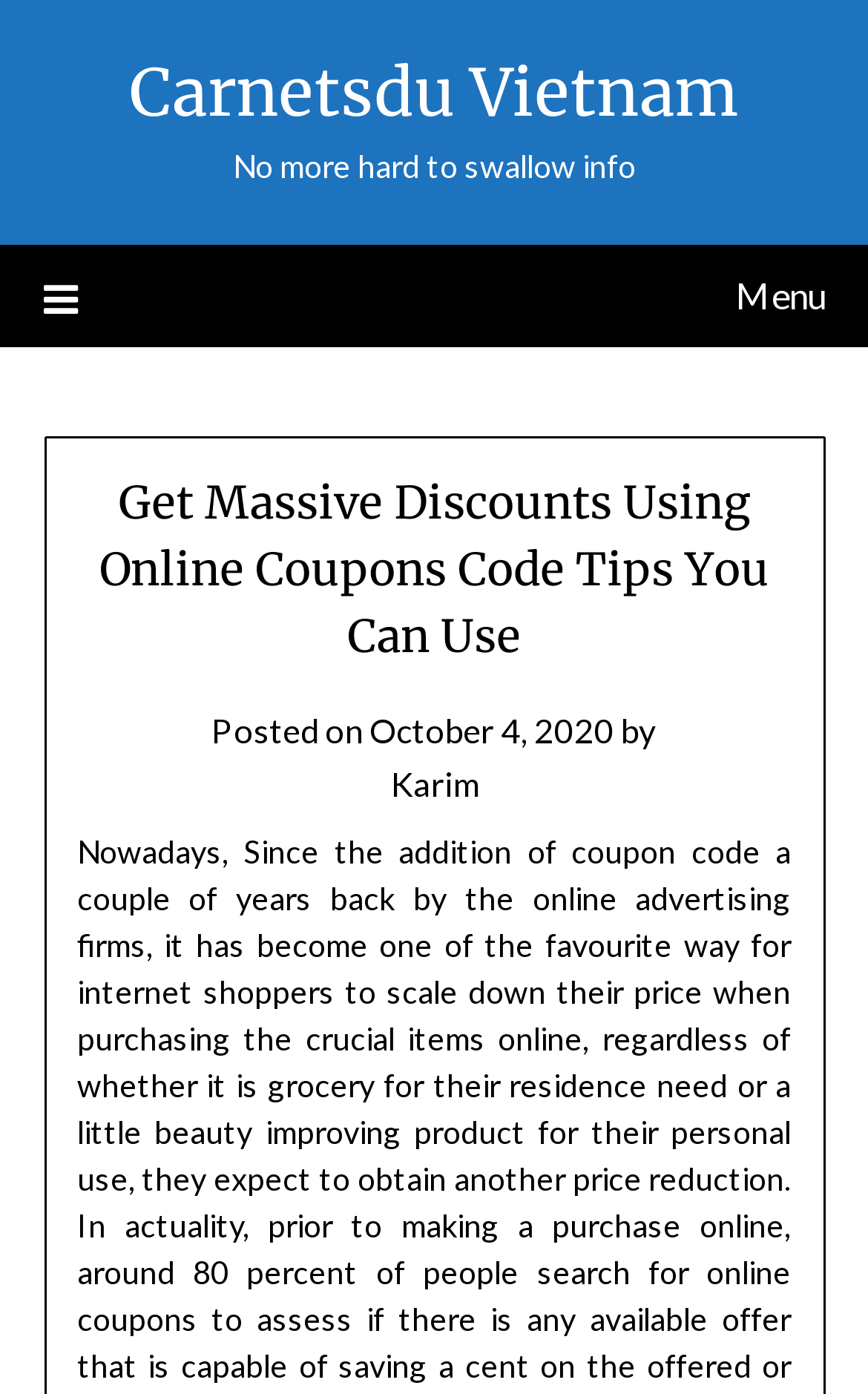Given the webpage screenshot, identify the bounding box of the UI element that matches this description: "Bill's QSL Gallery".

None